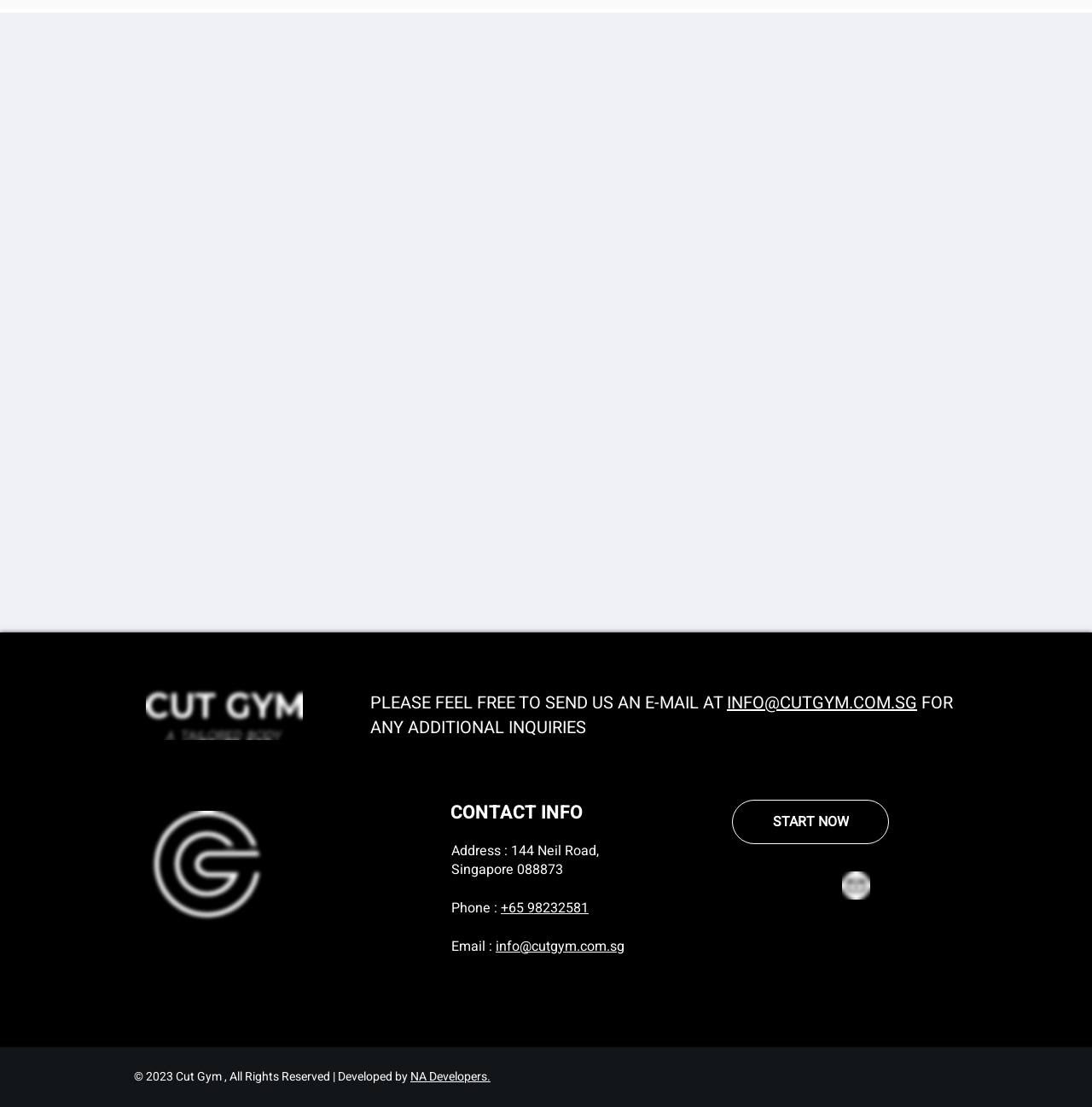Please locate the bounding box coordinates of the region I need to click to follow this instruction: "Send an email to the gym".

[0.666, 0.624, 0.84, 0.646]